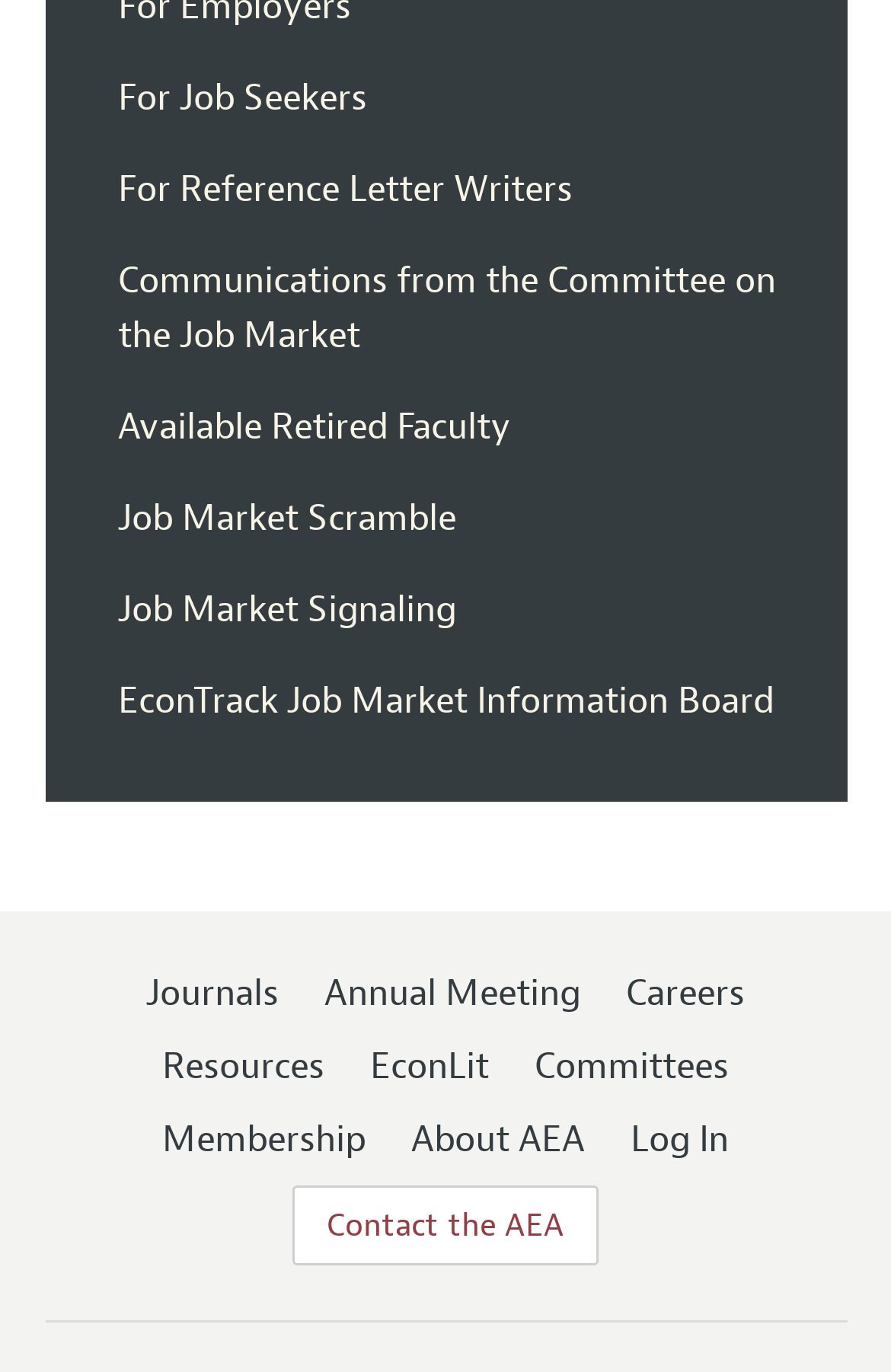What is the purpose of the 'For Job Seekers' link?
Using the visual information, respond with a single word or phrase.

Job search